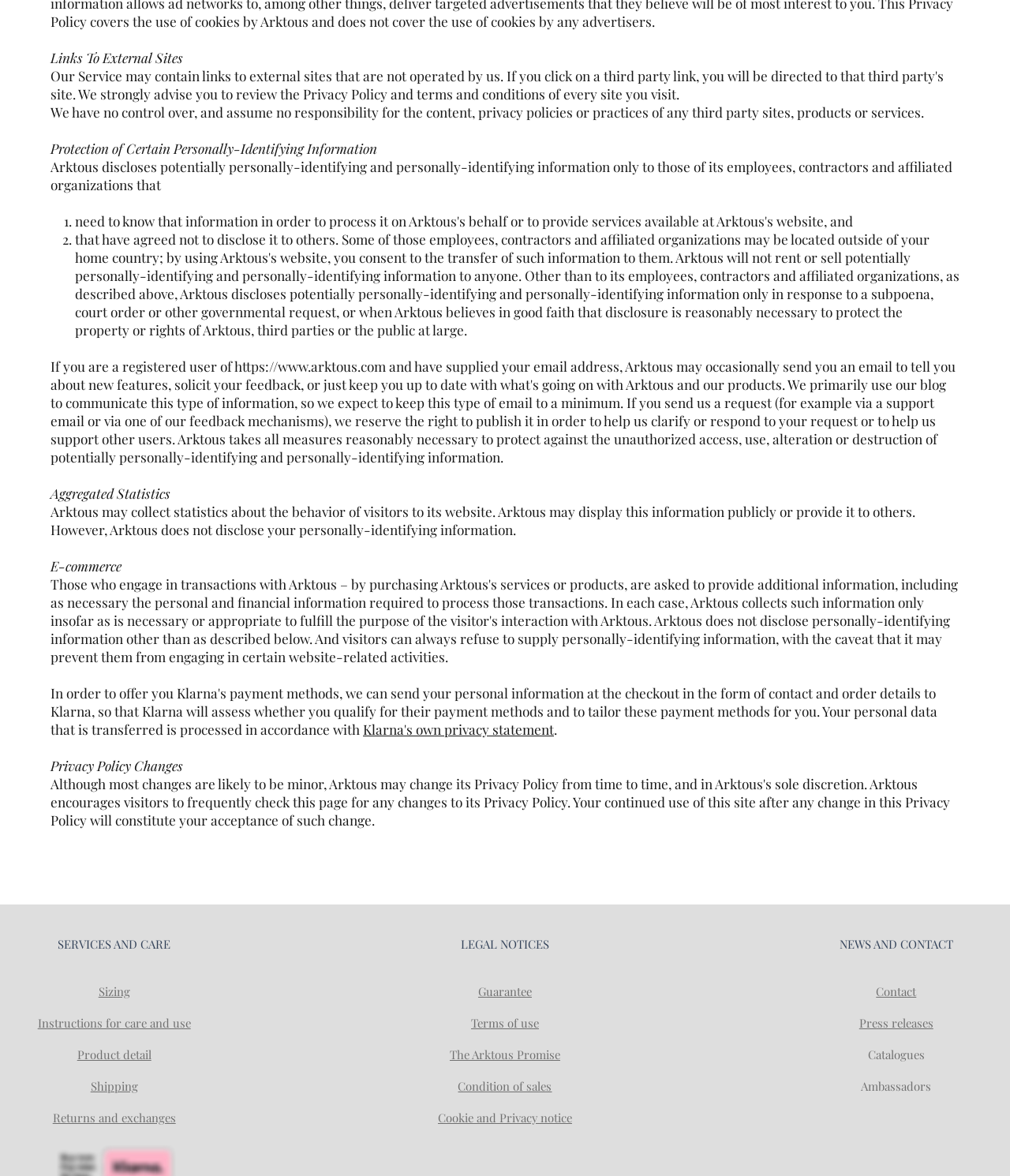Based on what you see in the screenshot, provide a thorough answer to this question: What type of legal notices are provided by Arktous?

The 'LEGAL NOTICES' section of the webpage provides links to various legal notices, including the guarantee, terms of use, condition of sales, and cookie and privacy notice. These notices likely outline Arktous's legal obligations and policies related to its products and services.